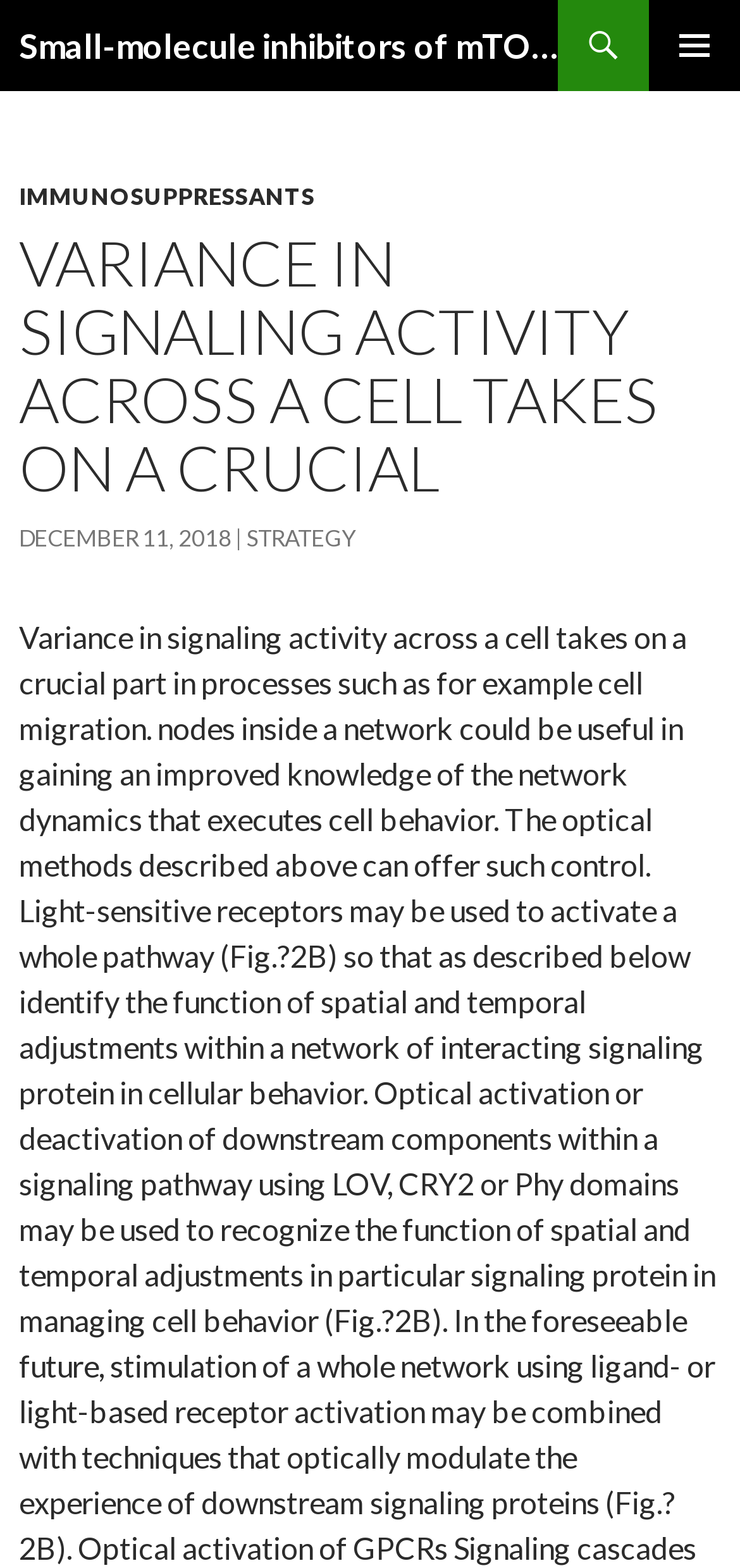Please find and generate the text of the main header of the webpage.

Small-molecule inhibitors of mTOR signalling pathway